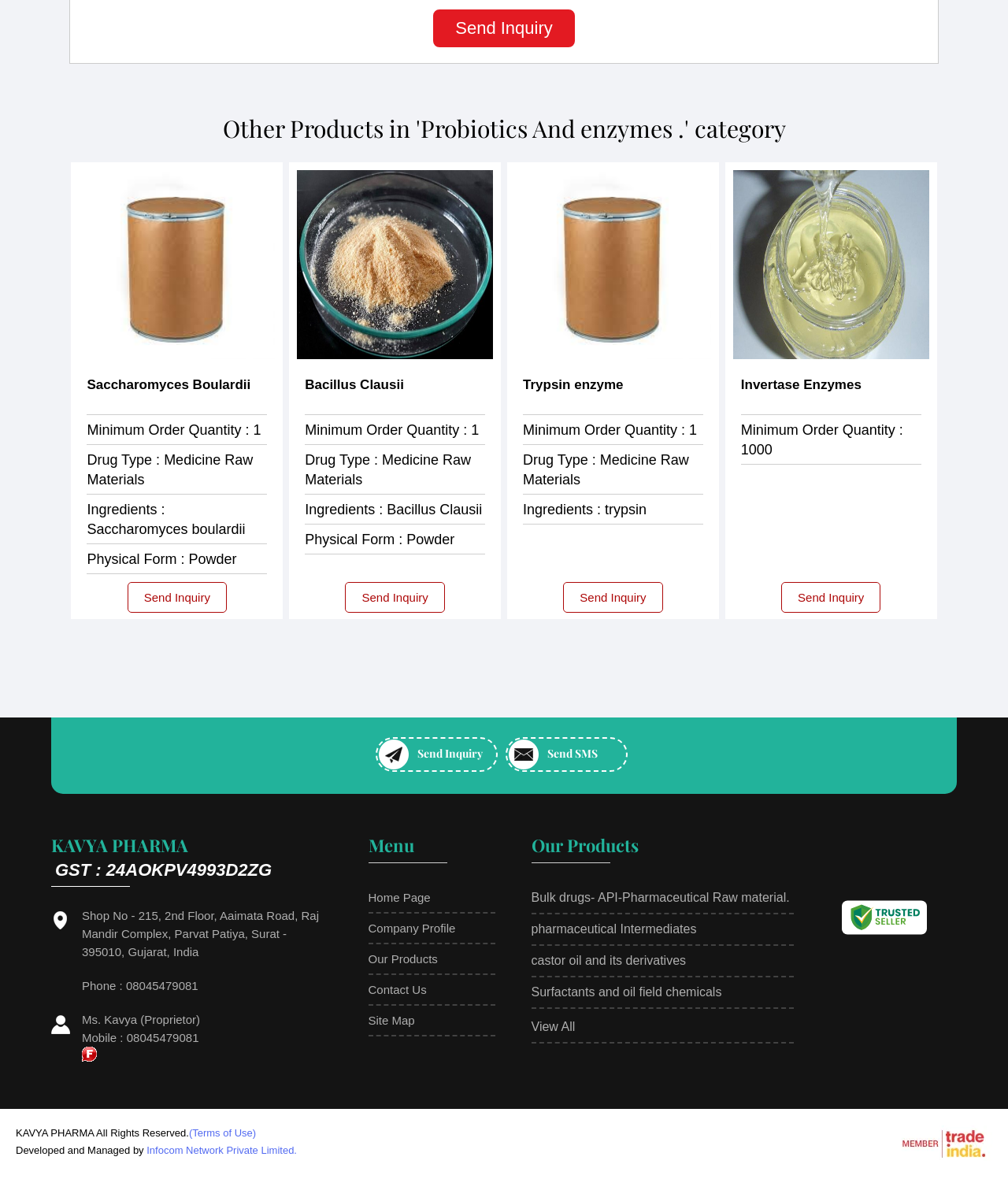Please specify the coordinates of the bounding box for the element that should be clicked to carry out this instruction: "View all products in the 'Probiotics And enzymes.' category". The coordinates must be four float numbers between 0 and 1, formatted as [left, top, right, bottom].

[0.527, 0.865, 0.788, 0.877]